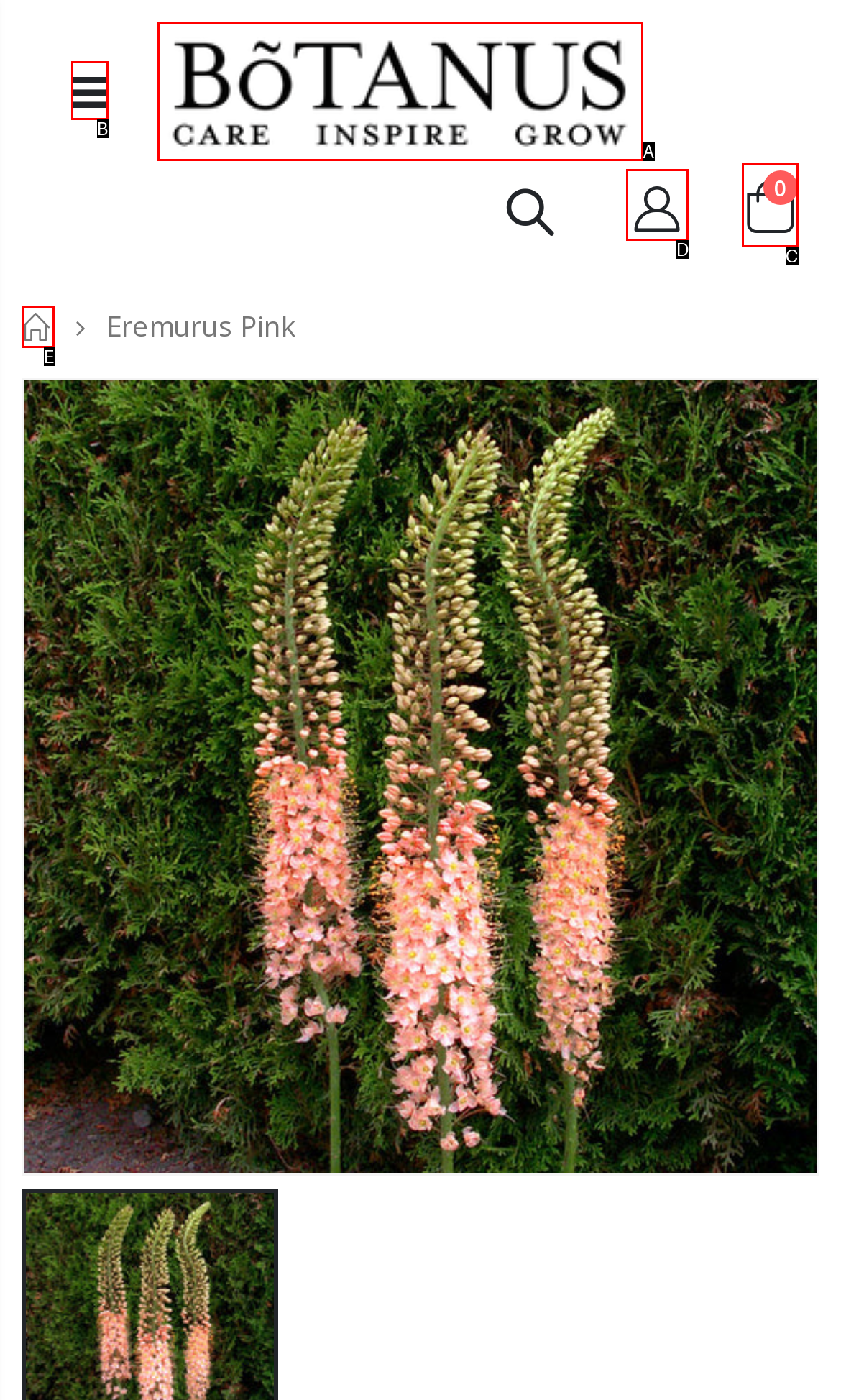Based on the description: title="Login", select the HTML element that best fits. Reply with the letter of the correct choice from the options given.

D